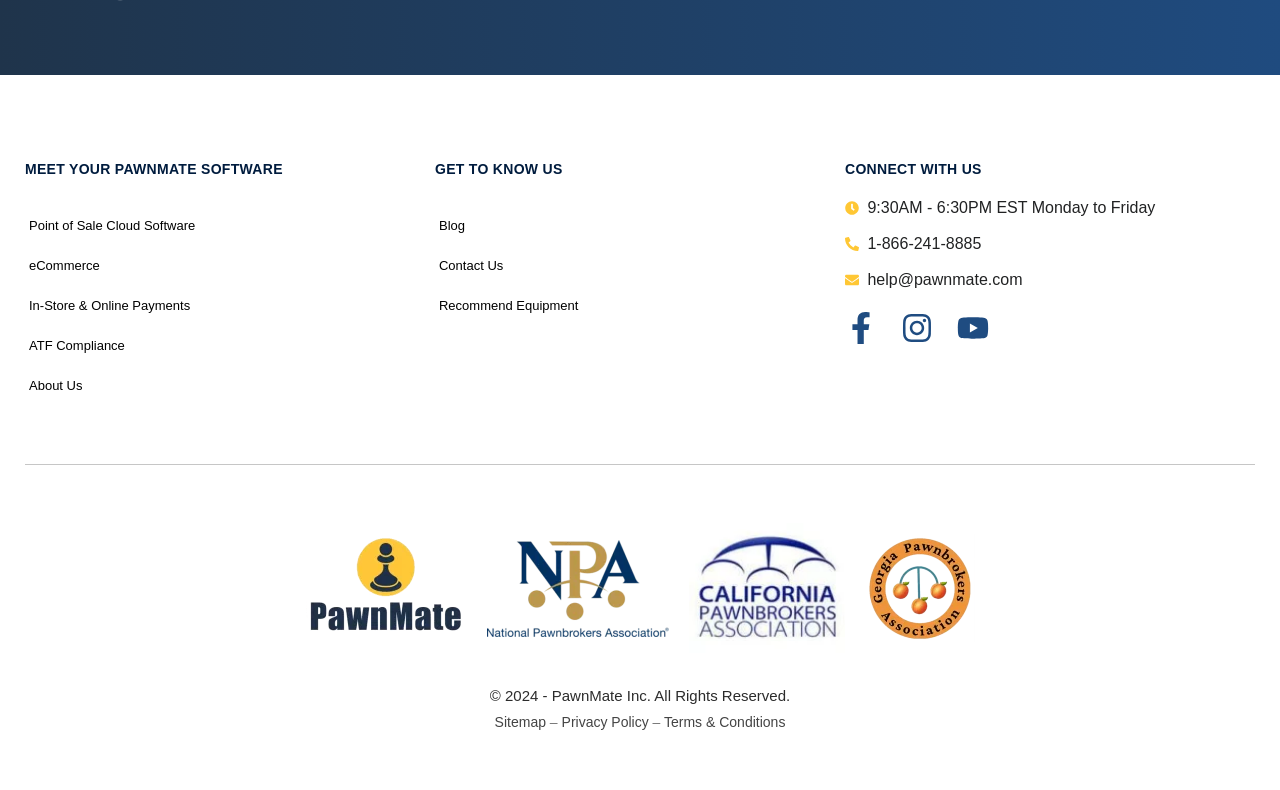Give a one-word or phrase response to the following question: What social media platforms does PawnMate have?

Facebook, Instagram, Youtube